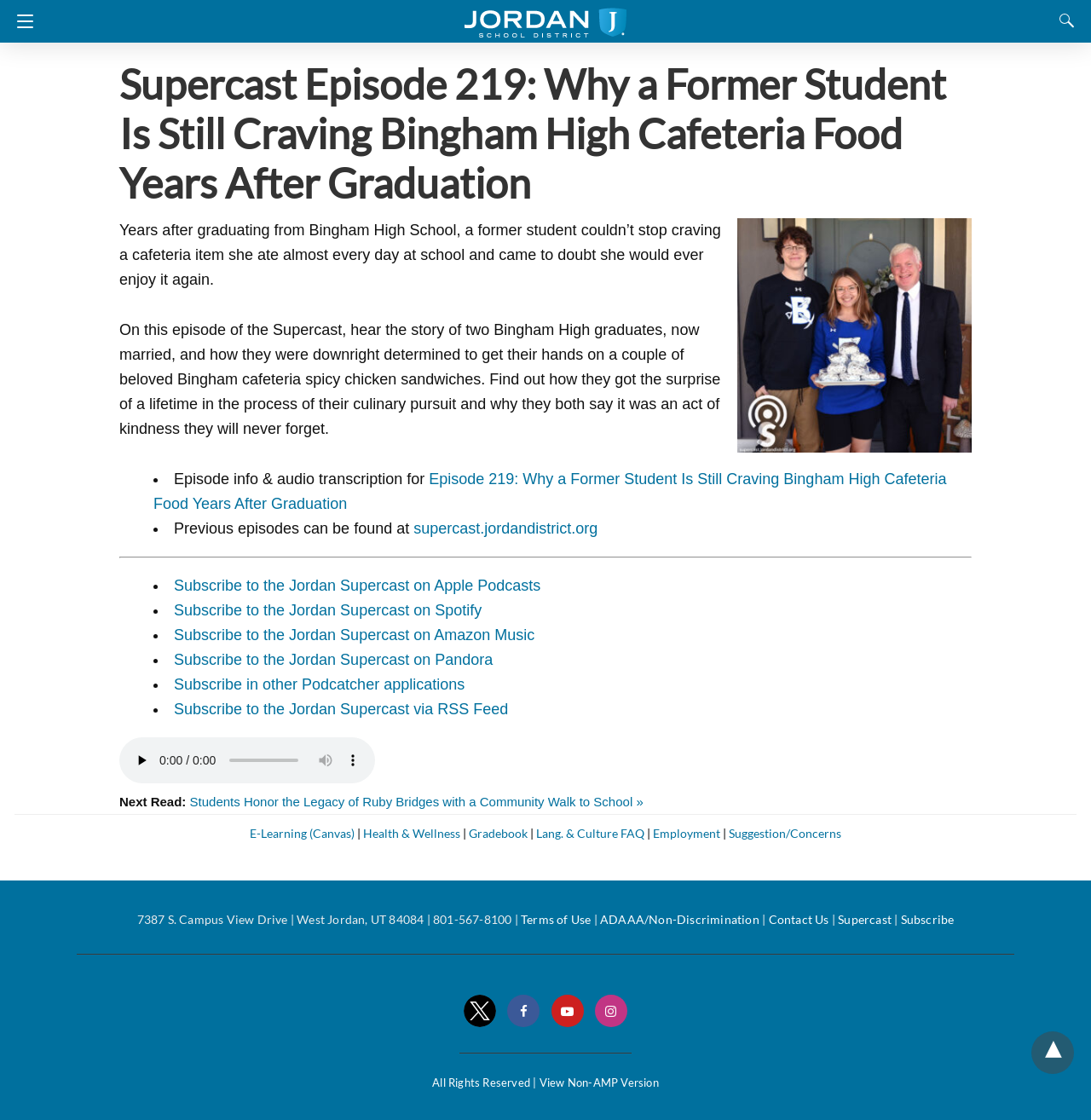Determine the bounding box coordinates for the area that needs to be clicked to fulfill this task: "Click the navigation button". The coordinates must be given as four float numbers between 0 and 1, i.e., [left, top, right, bottom].

[0.0, 0.0, 0.038, 0.038]